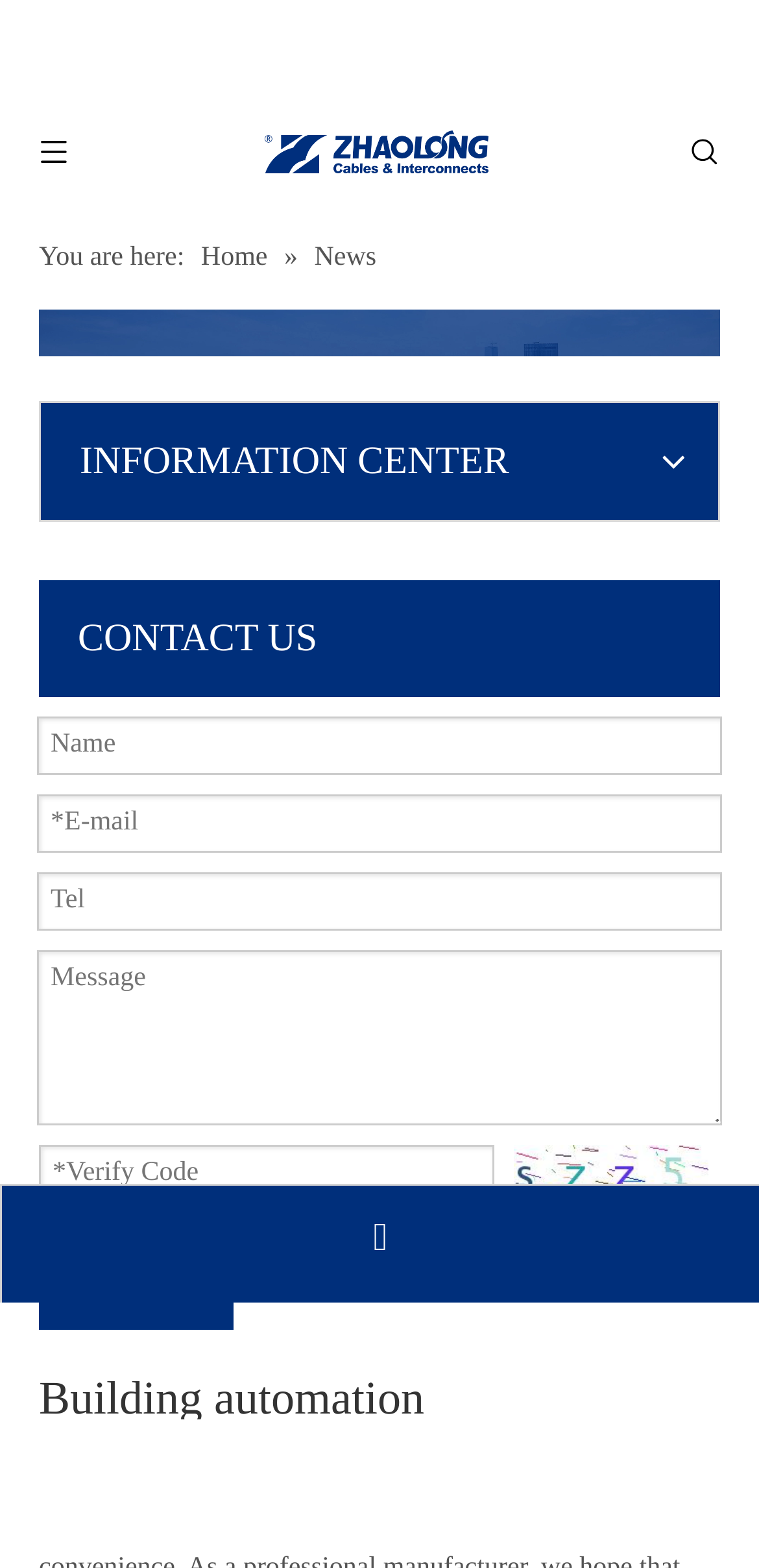From the webpage screenshot, predict the bounding box coordinates (top-left x, top-left y, bottom-right x, bottom-right y) for the UI element described here: Submit

[0.051, 0.673, 0.308, 0.722]